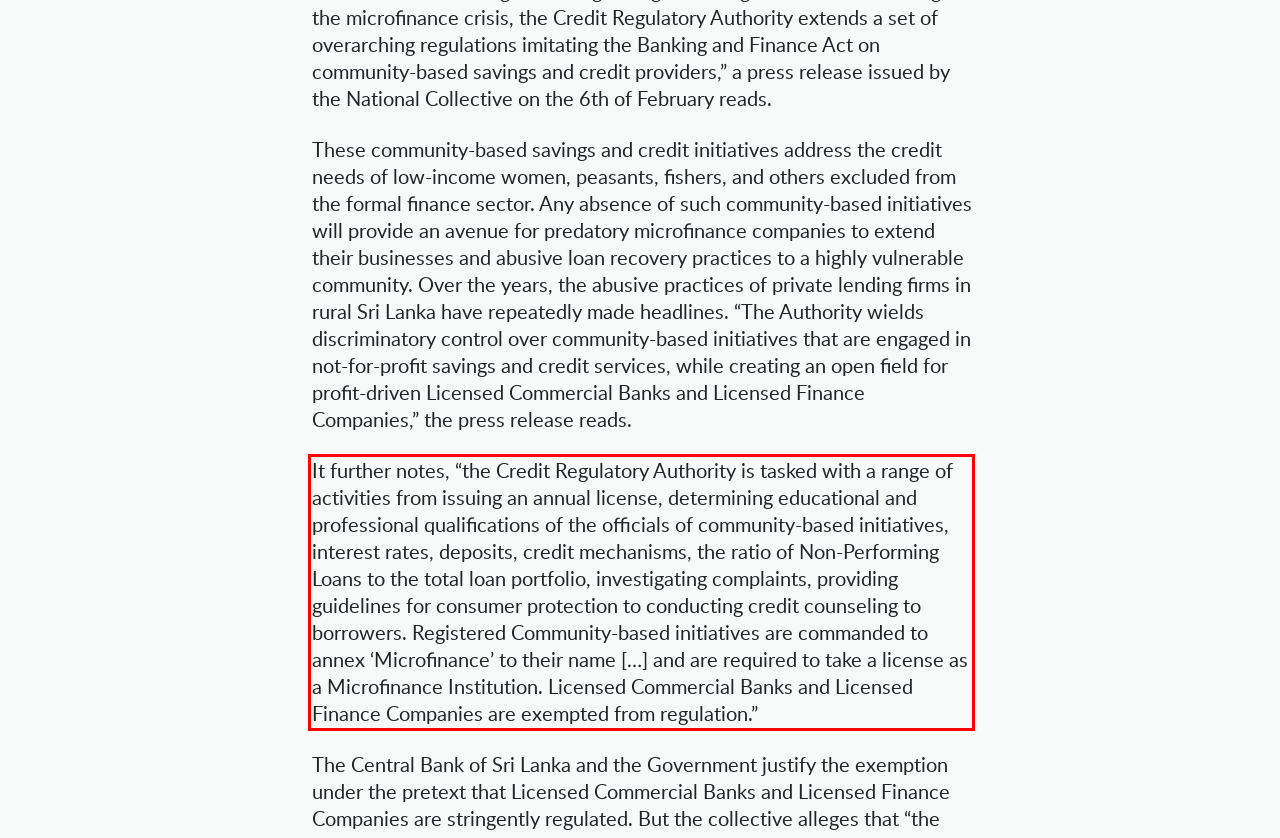Please analyze the provided webpage screenshot and perform OCR to extract the text content from the red rectangle bounding box.

It further notes, “the Credit Regulatory Authority is tasked with a range of activities from issuing an annual license, determining educational and professional qualifications of the officials of community-based initiatives, interest rates, deposits, credit mechanisms, the ratio of Non-Performing Loans to the total loan portfolio, investigating complaints, providing guidelines for consumer protection to conducting credit counseling to borrowers. Registered Community-based initiatives are commanded to annex ‘Microfinance’ to their name […] and are required to take a license as a Microfinance Institution. Licensed Commercial Banks and Licensed Finance Companies are exempted from regulation.”